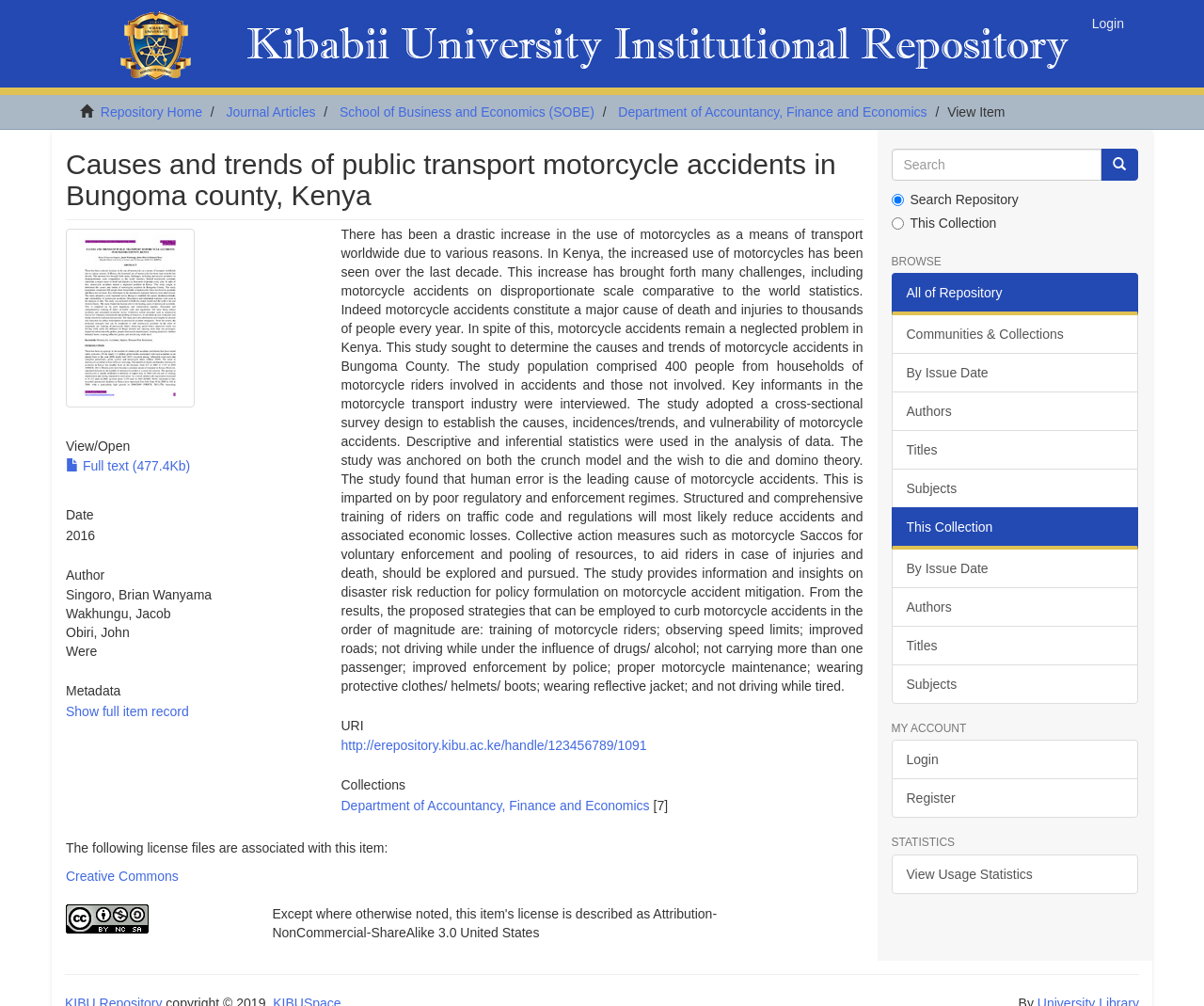Answer the question using only one word or a concise phrase: What is the year of publication of this study?

2016